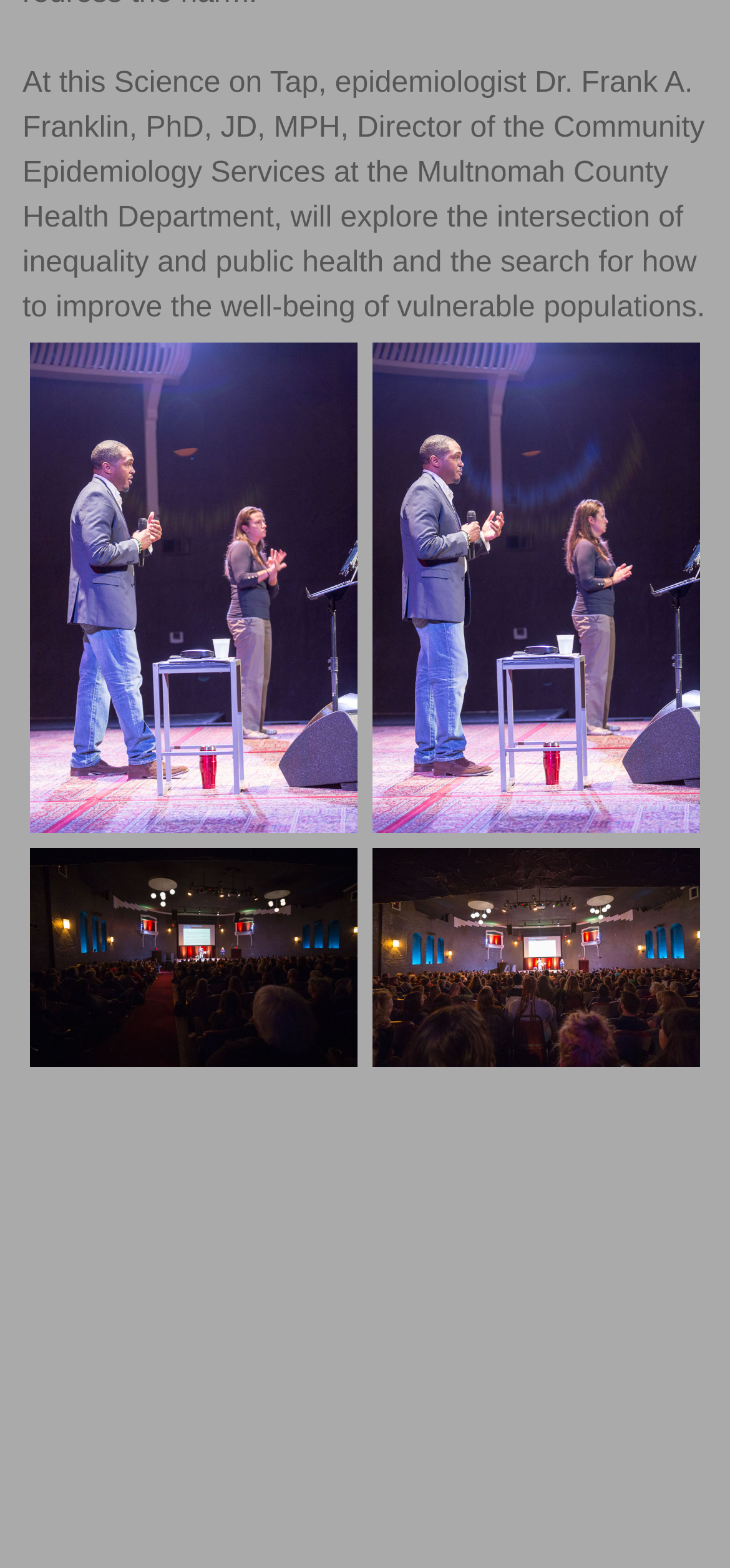Provide the bounding box coordinates of the UI element this sentence describes: "alt="20180116-IMG_6992.jpg" title="20180116-IMG_6992.jpg"".

[0.51, 0.218, 0.959, 0.532]